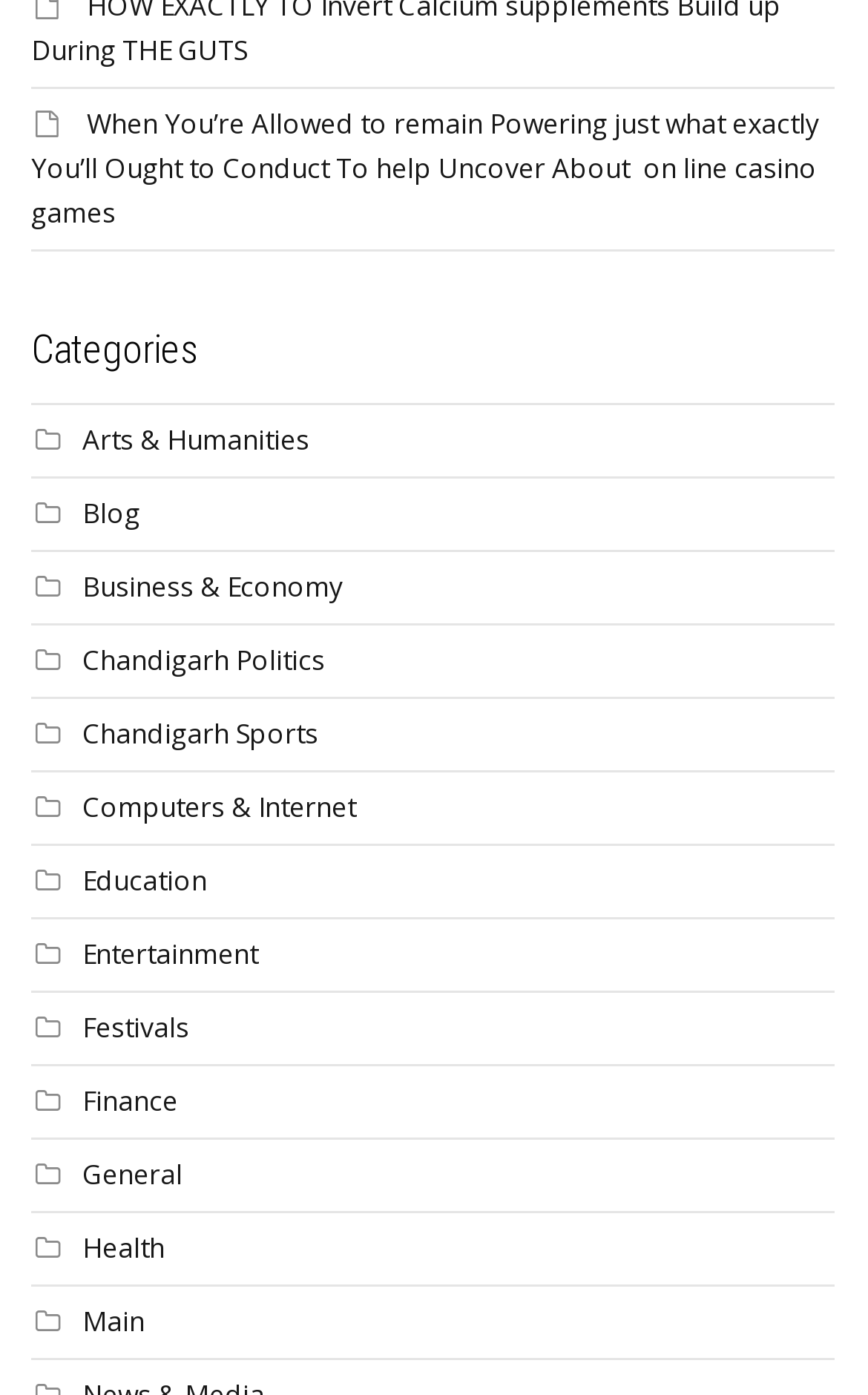Locate the bounding box coordinates of the element that should be clicked to execute the following instruction: "browse Entertainment".

[0.095, 0.67, 0.297, 0.698]